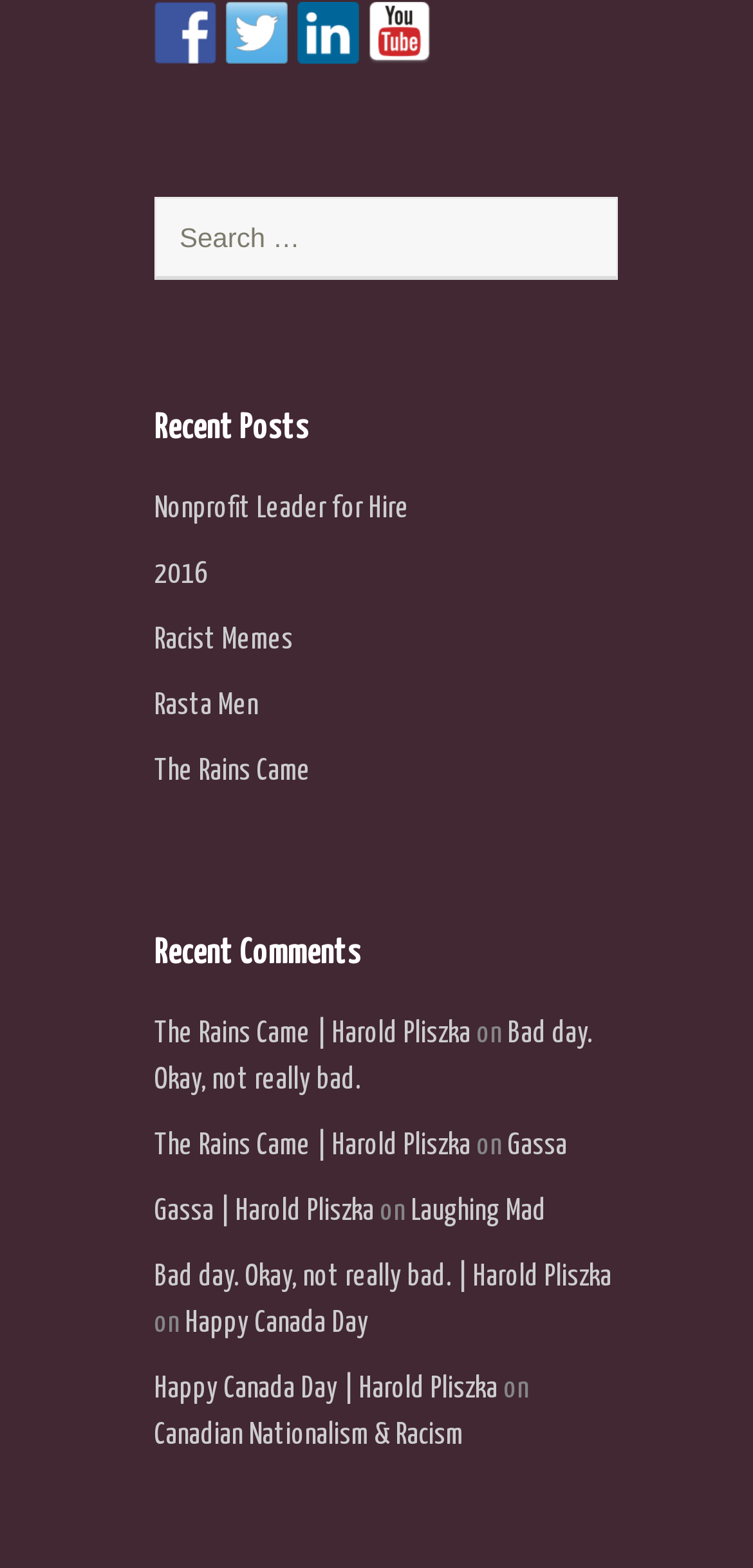Using the format (top-left x, top-left y, bottom-right x, bottom-right y), provide the bounding box coordinates for the described UI element. All values should be floating point numbers between 0 and 1: Gassa | Harold Pliszka

[0.205, 0.763, 0.497, 0.782]